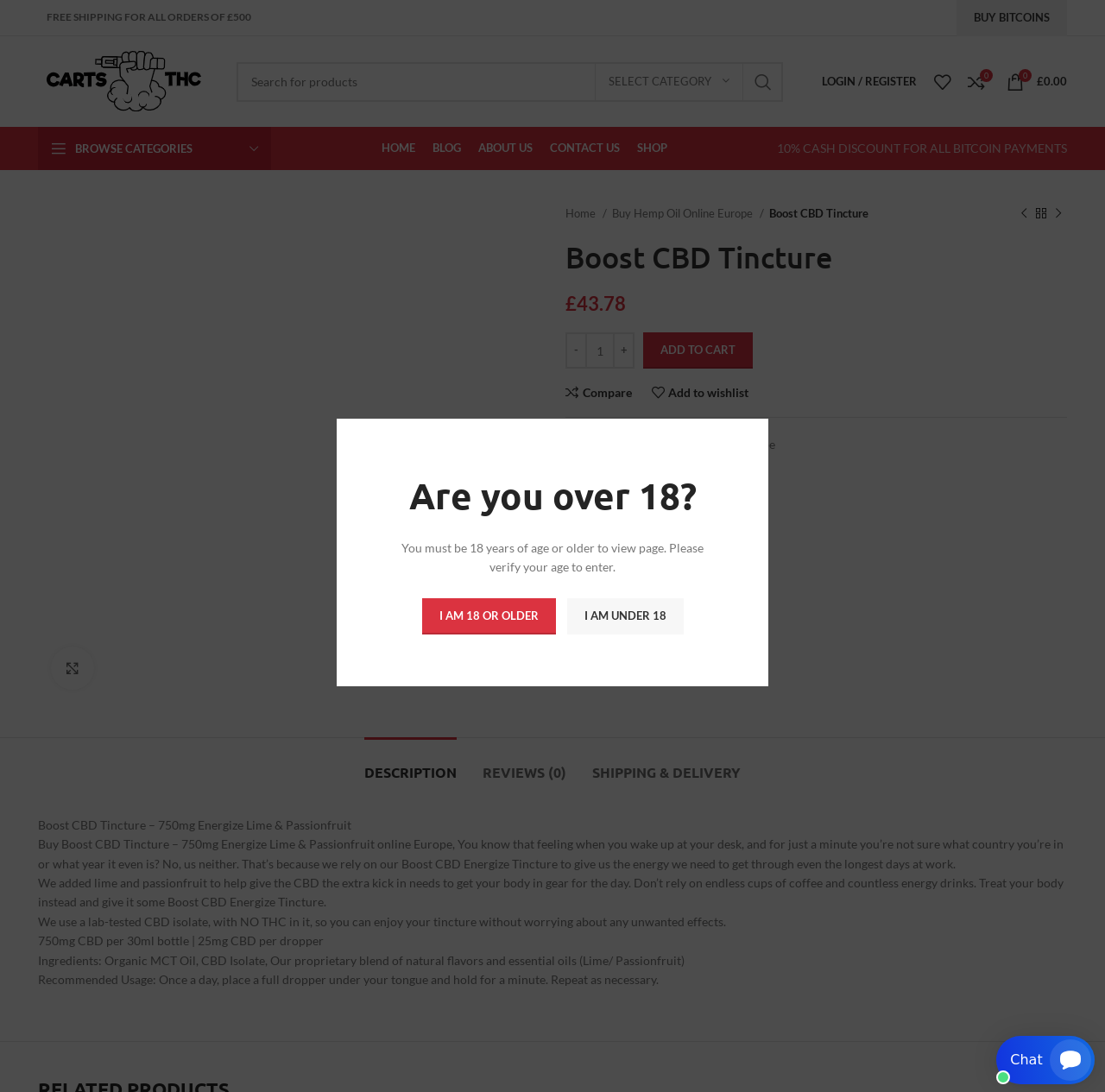Can you identify the bounding box coordinates of the clickable region needed to carry out this instruction: 'Search for products'? The coordinates should be four float numbers within the range of 0 to 1, stated as [left, top, right, bottom].

[0.214, 0.057, 0.709, 0.093]